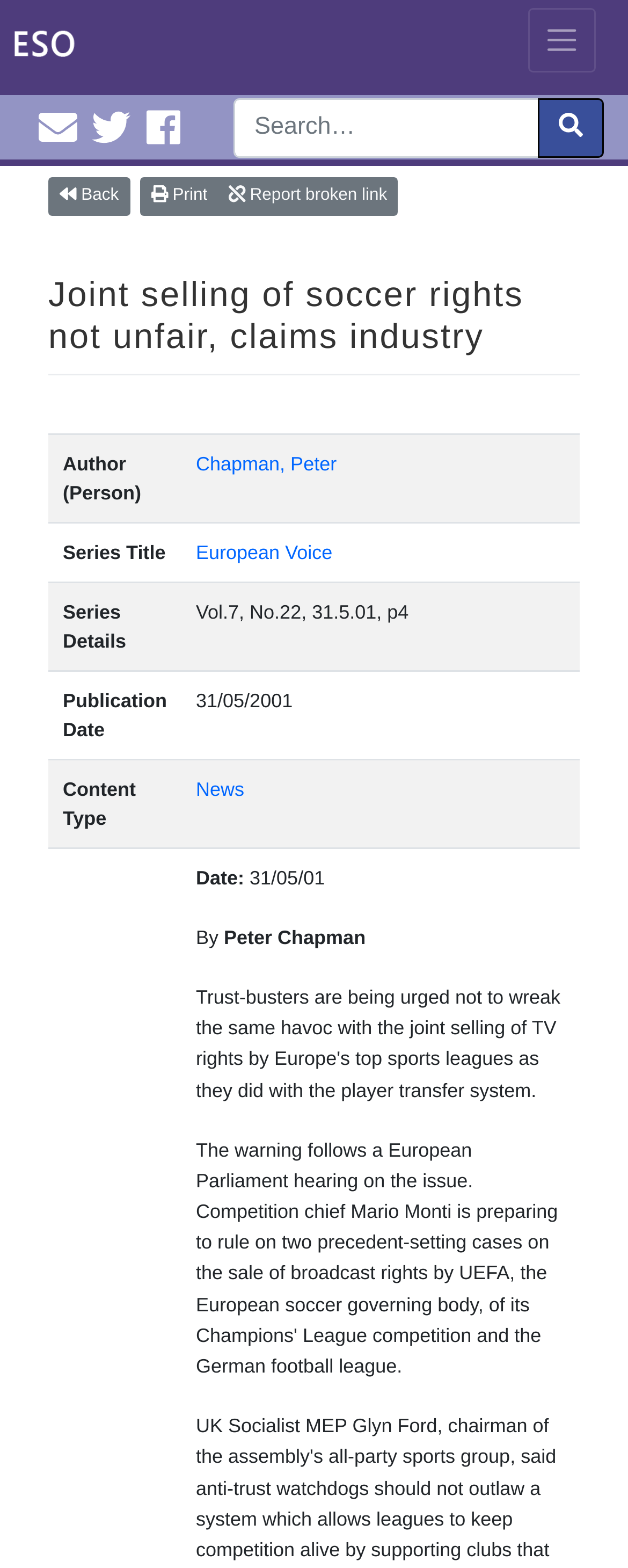Determine the bounding box coordinates of the element that should be clicked to execute the following command: "Search for something".

[0.333, 0.063, 1.0, 0.102]